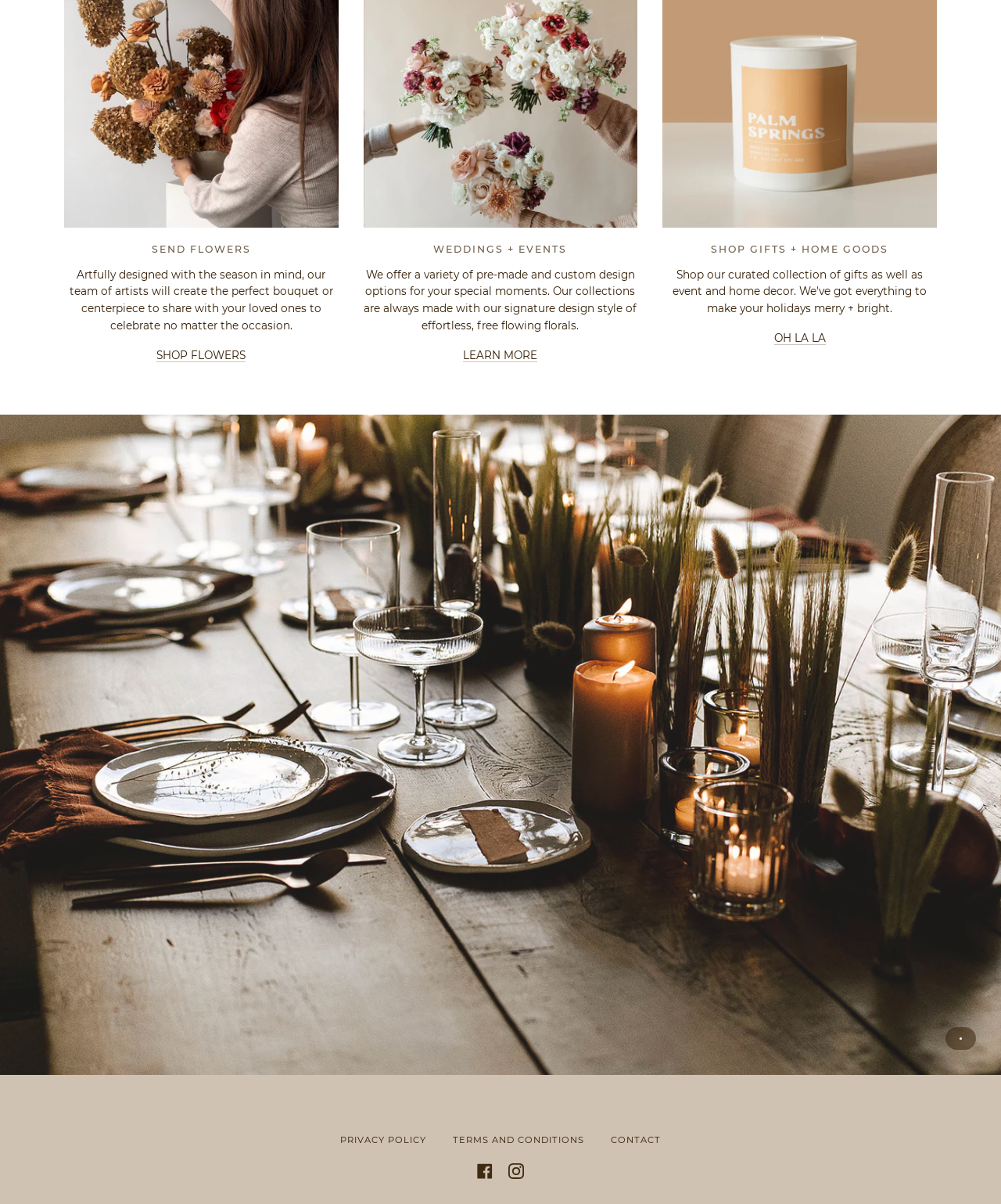Provide the bounding box coordinates of the HTML element this sentence describes: "Q3A Database". The bounding box coordinates consist of four float numbers between 0 and 1, i.e., [left, top, right, bottom].

None